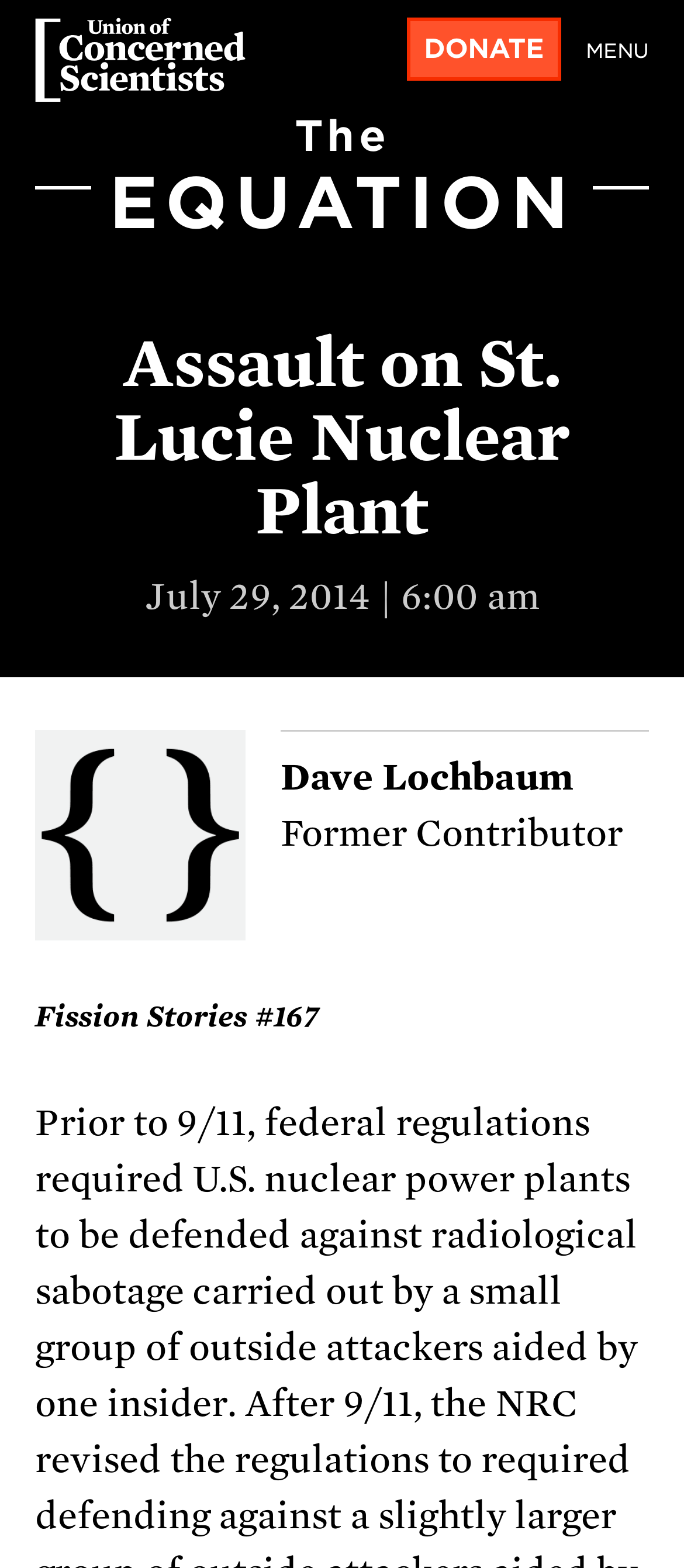Using the description: "The Union of Concerned Scientists", identify the bounding box of the corresponding UI element in the screenshot.

[0.051, 0.011, 0.359, 0.065]